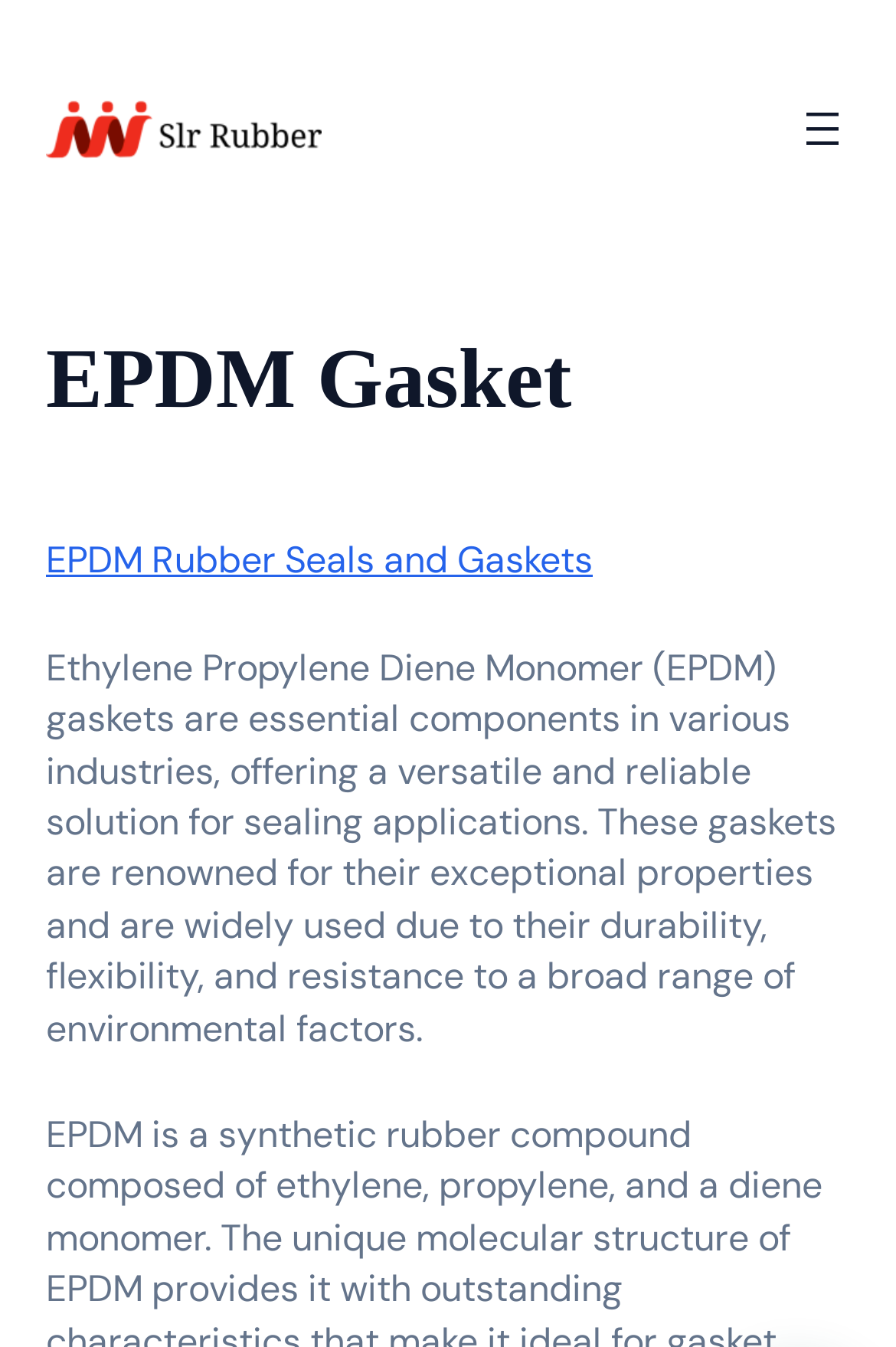Using the provided element description, identify the bounding box coordinates as (top-left x, top-left y, bottom-right x, bottom-right y). Ensure all values are between 0 and 1. Description: aria-label="Open menu"

[0.887, 0.076, 0.949, 0.117]